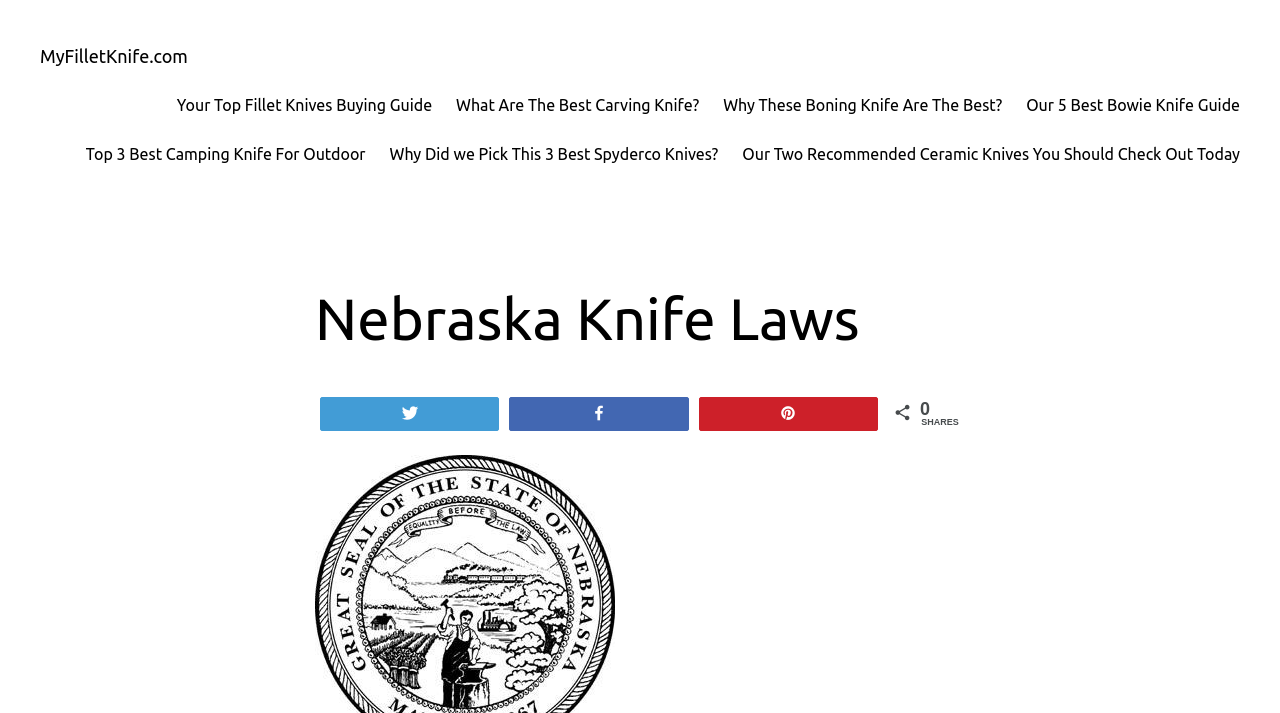Determine the bounding box coordinates for the HTML element described here: "Pin".

[0.547, 0.558, 0.685, 0.6]